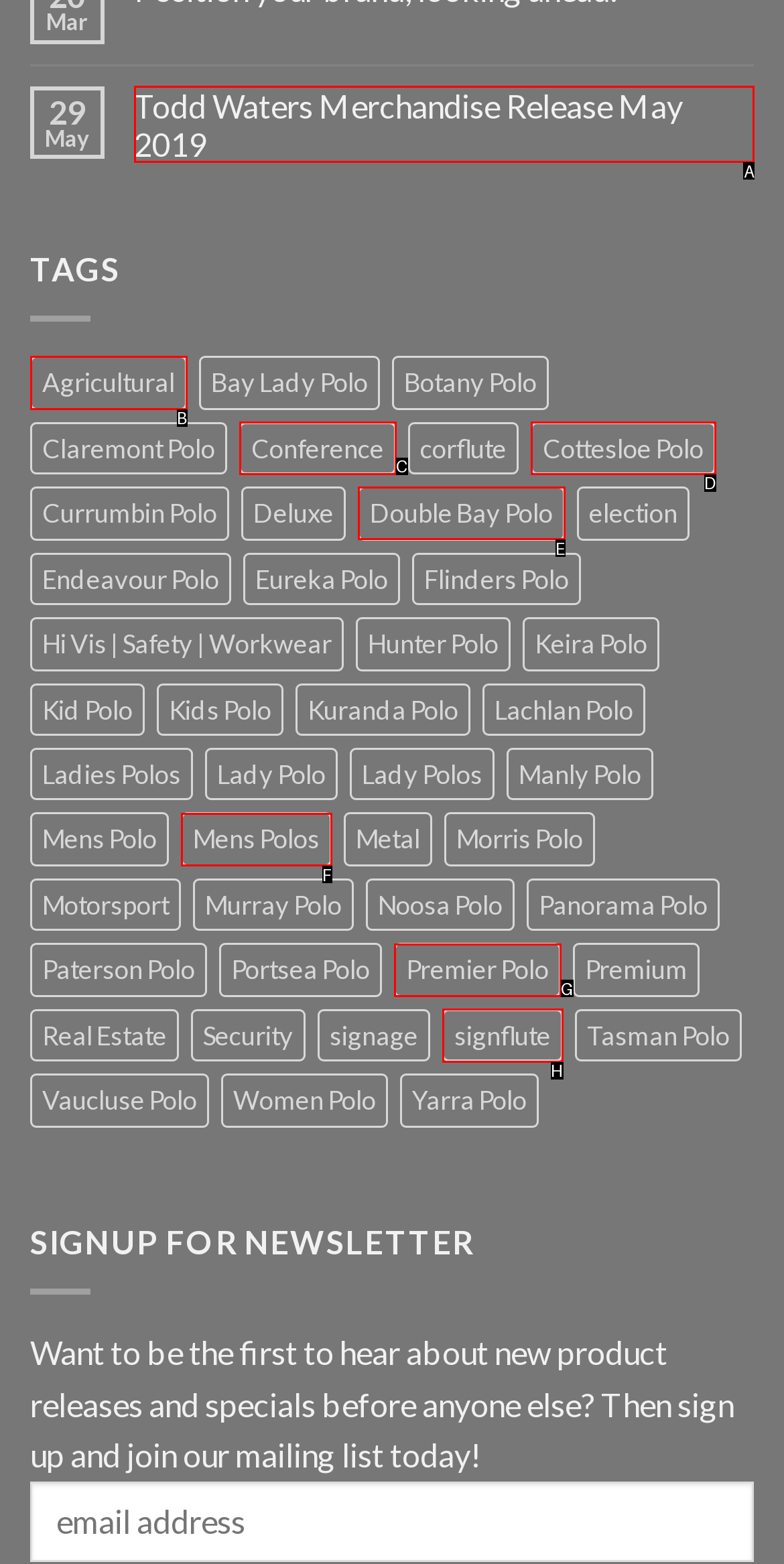Determine the right option to click to perform this task: Click on Todd Waters Merchandise Release May 2019
Answer with the correct letter from the given choices directly.

A